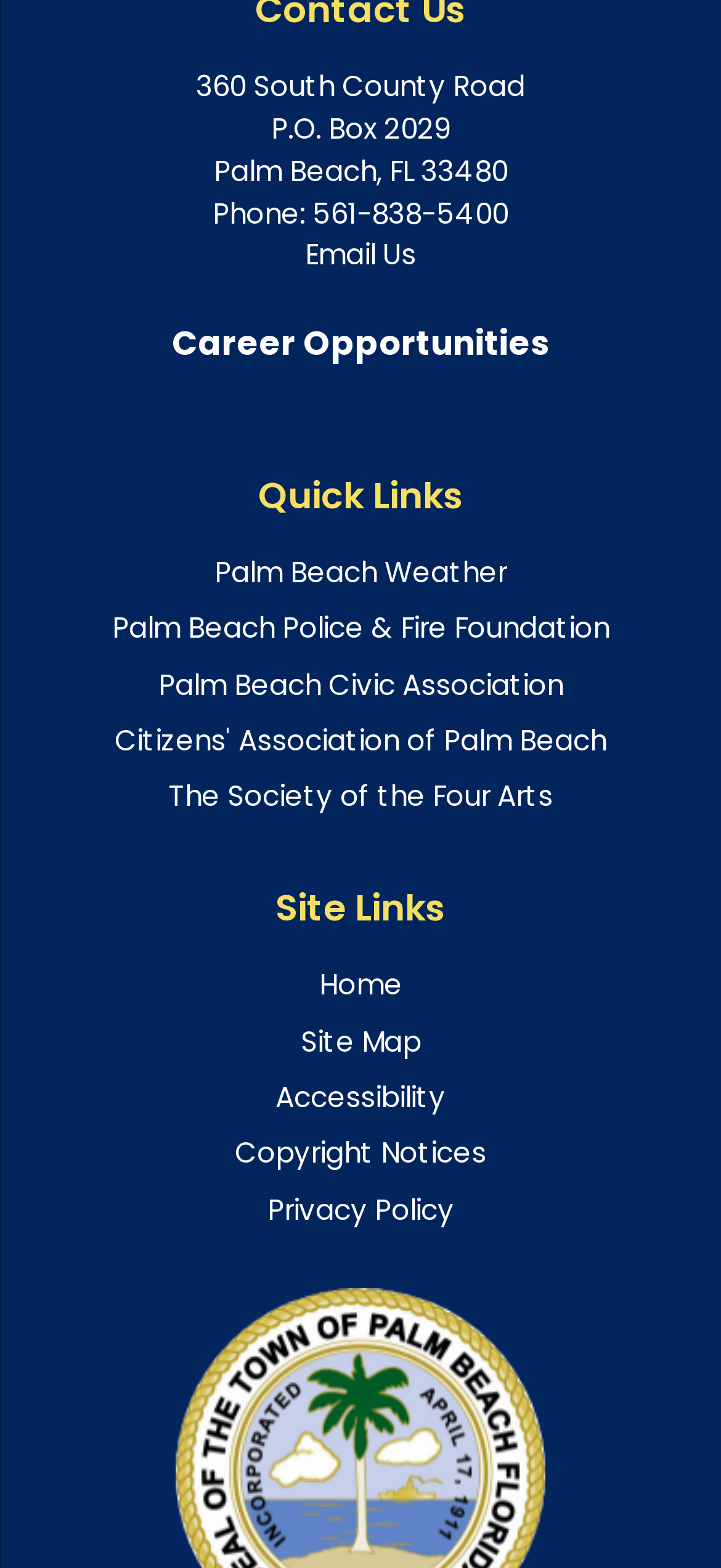Using a single word or phrase, answer the following question: 
How many quick links are available?

5